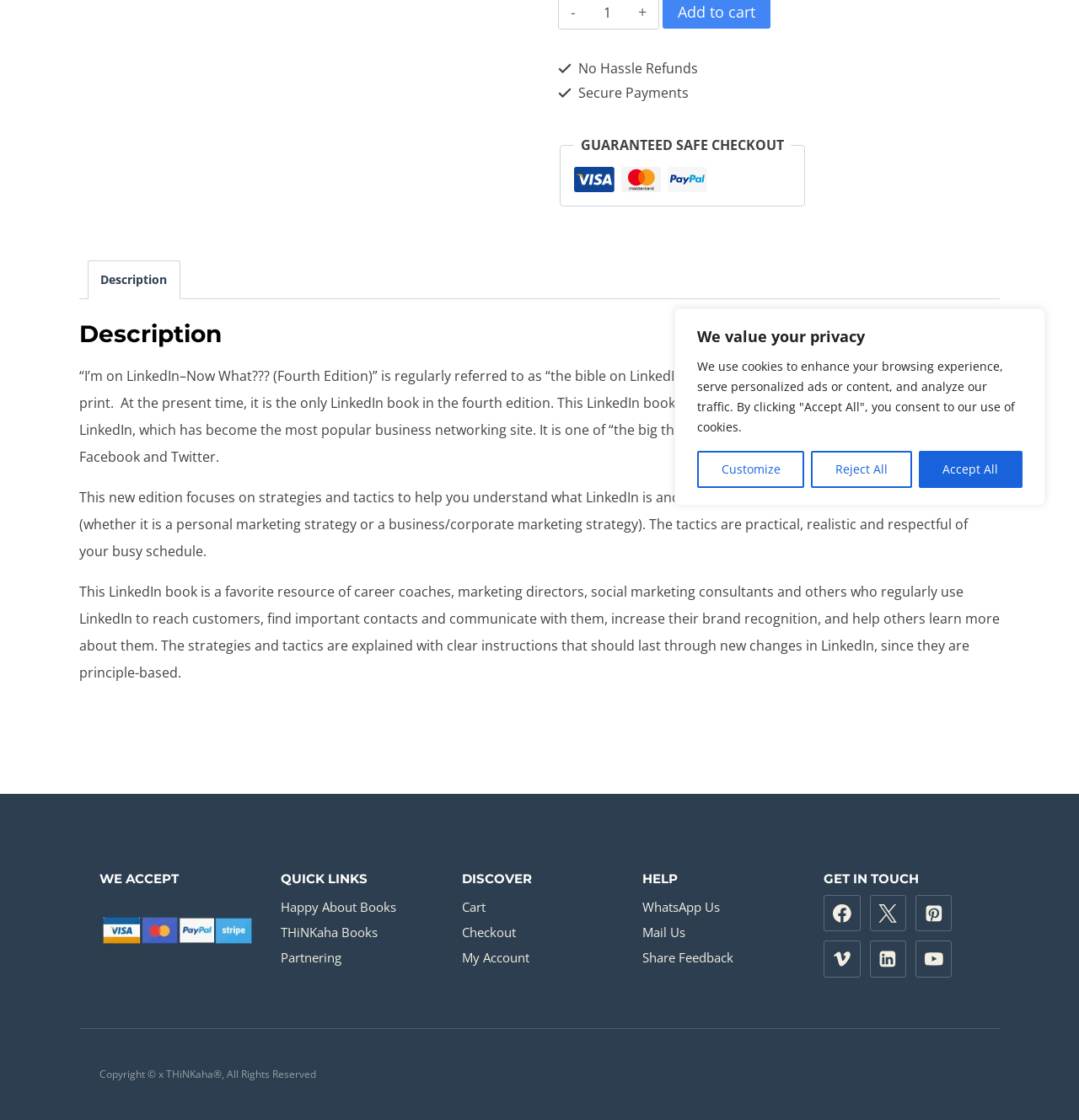Given the following UI element description: "OCLC", find the bounding box coordinates in the webpage screenshot.

None